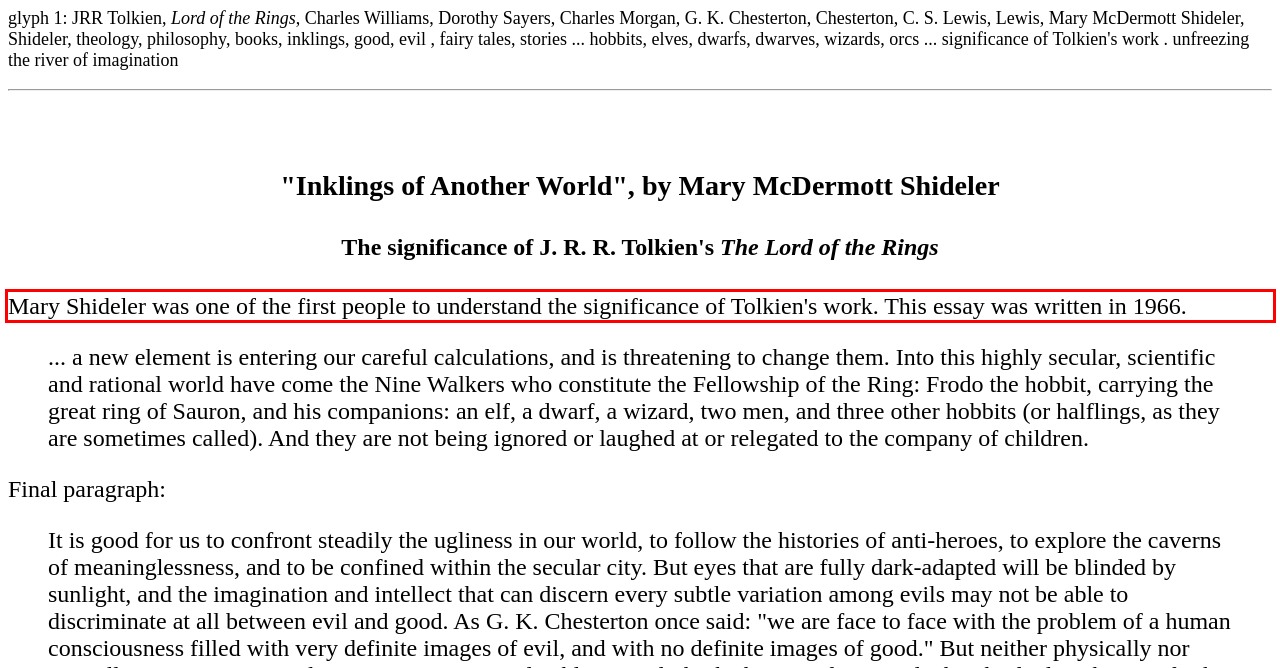From the provided screenshot, extract the text content that is enclosed within the red bounding box.

Mary Shideler was one of the first people to understand the significance of Tolkien's work. This essay was written in 1966.